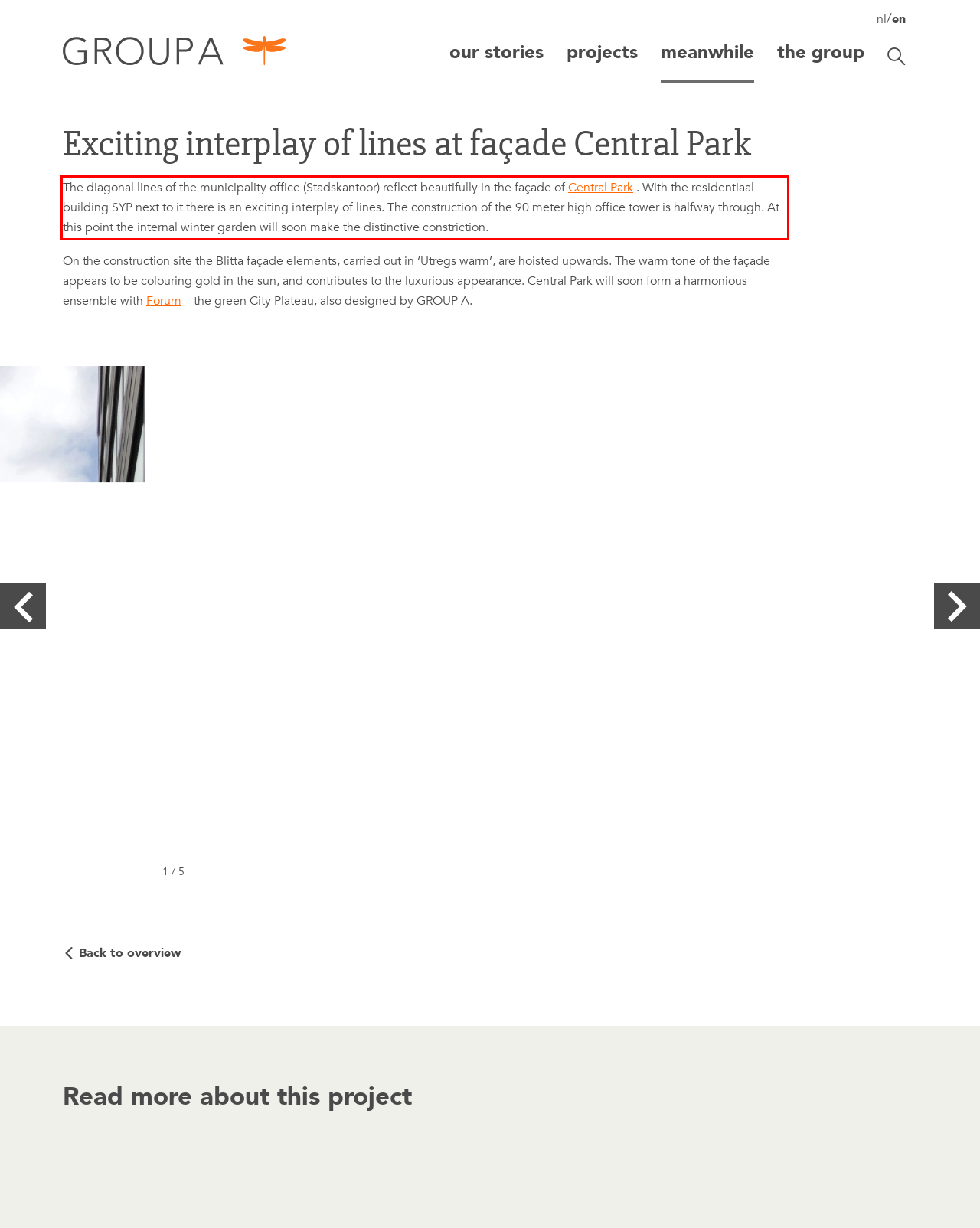Perform OCR on the text inside the red-bordered box in the provided screenshot and output the content.

The diagonal lines of the municipality office (Stadskantoor) reflect beautifully in the façade of Central Park . With the residentiaal building SYP next to it there is an exciting interplay of lines. The construction of the 90 meter high office tower is halfway through. At this point the internal winter garden will soon make the distinctive constriction.